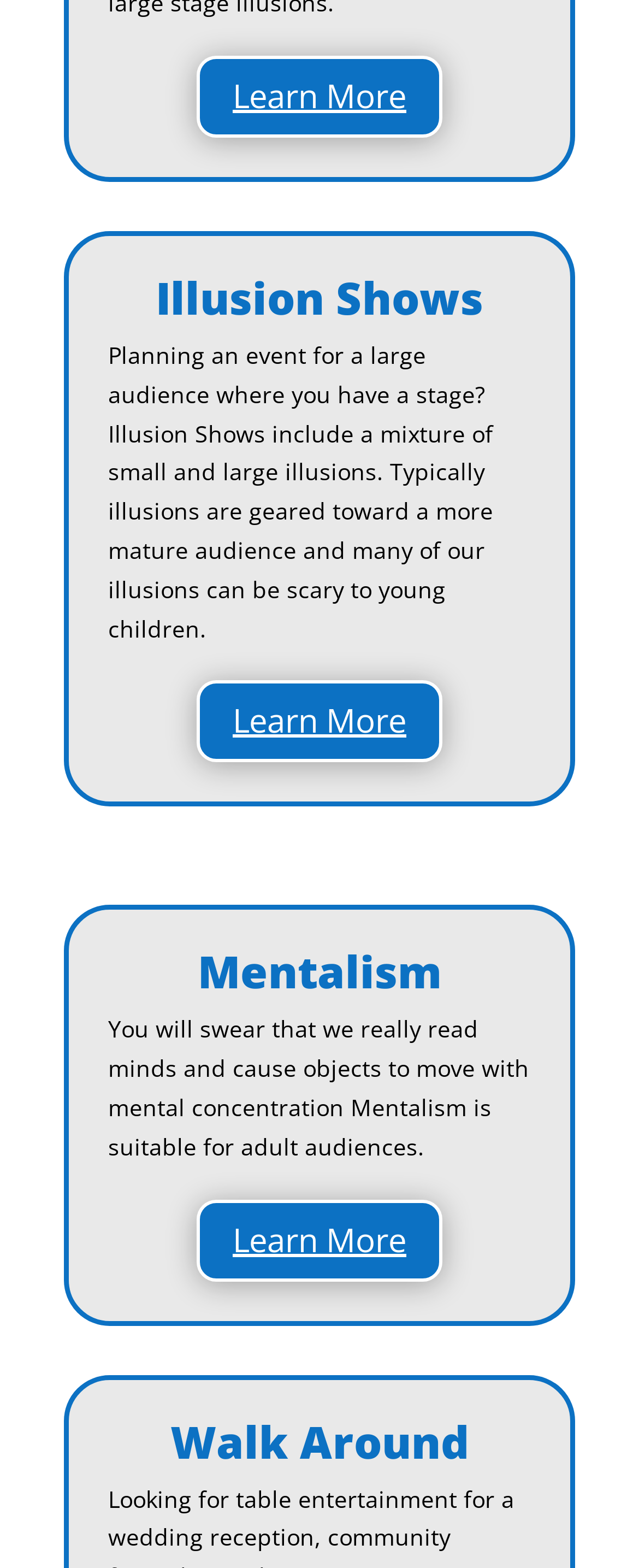From the image, can you give a detailed response to the question below:
How many types of shows are mentioned on the webpage?

The webpage mentions three types of shows: Illusion Shows, Mentalism, and Walk Around. These are indicated by the headings 'Illusion Shows', 'Mentalism', and 'Walk Around' respectively.